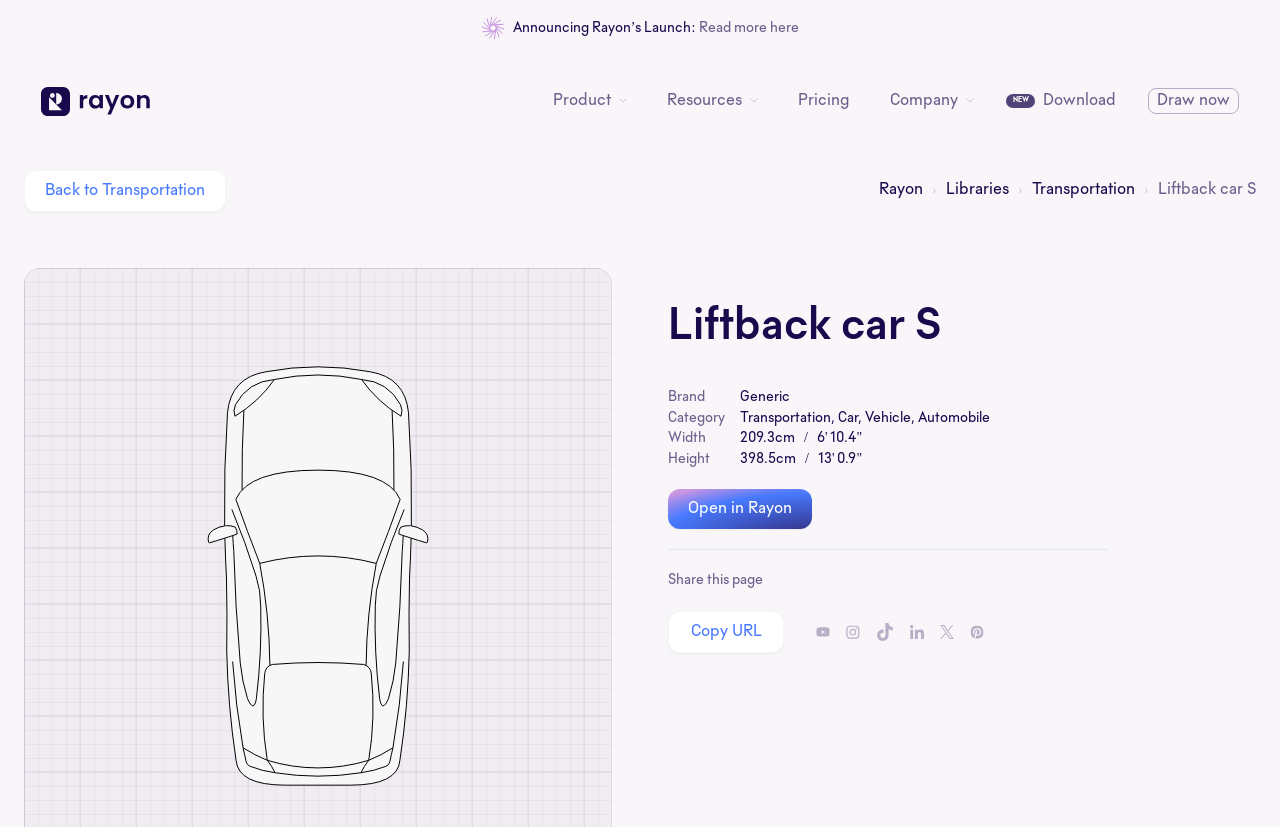What is the brand of the Liftback car S?
Use the image to answer the question with a single word or phrase.

Generic